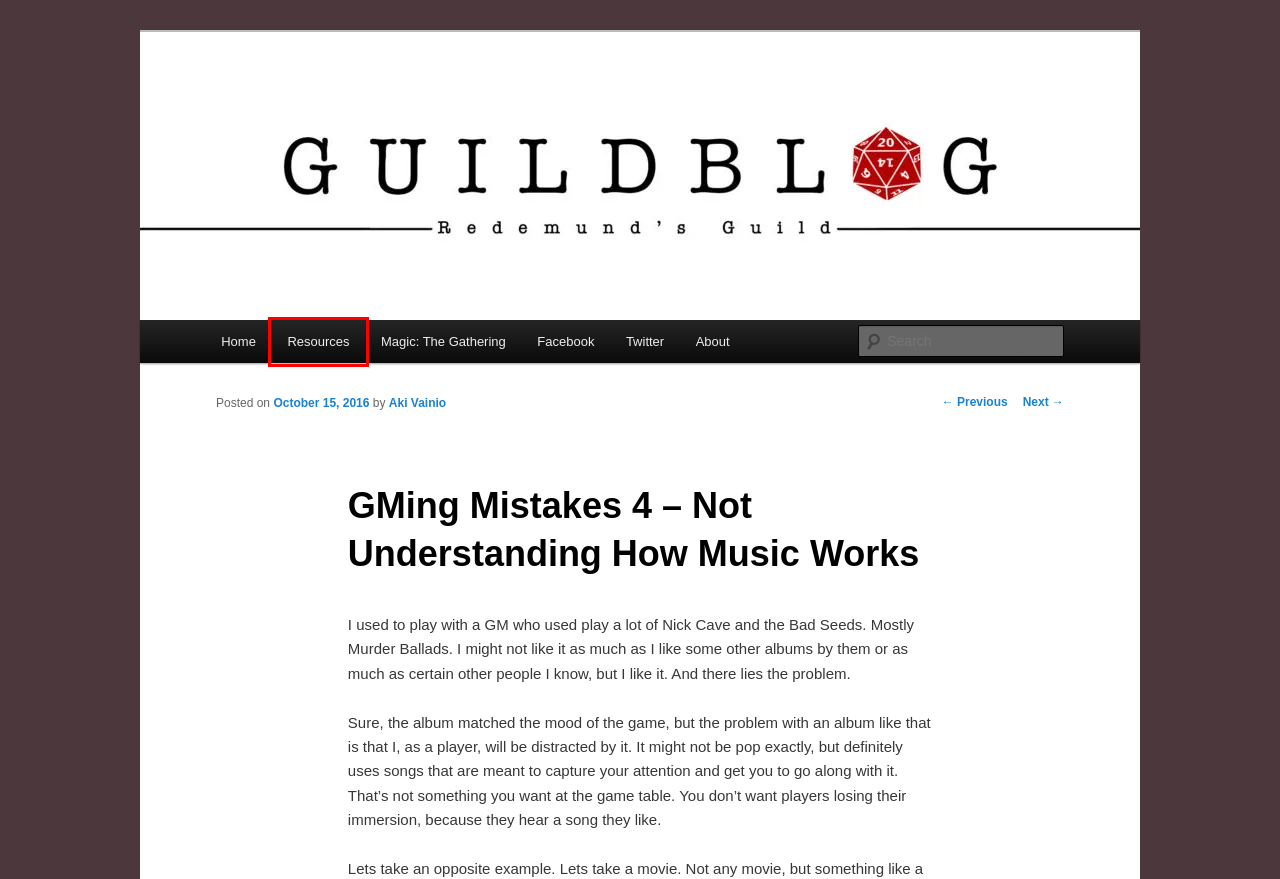You have a screenshot showing a webpage with a red bounding box around a UI element. Choose the webpage description that best matches the new page after clicking the highlighted element. Here are the options:
A. GMing Mistakes 3 – Not Trusting Your Players | Guild Blog
B. About | Guild Blog
C. Skill & Technique | Guild Blog
D. Gaming and Humanity’s Future | Guild Blog
E. Resources | Guild Blog
F. Guild Blog | The Blog of Redemund's Guild
G. GMing Mistakes 16 – There’s a Difference Between a Genre and a Setting | Guild Blog
H. Aki Vainio | Guild Blog

E